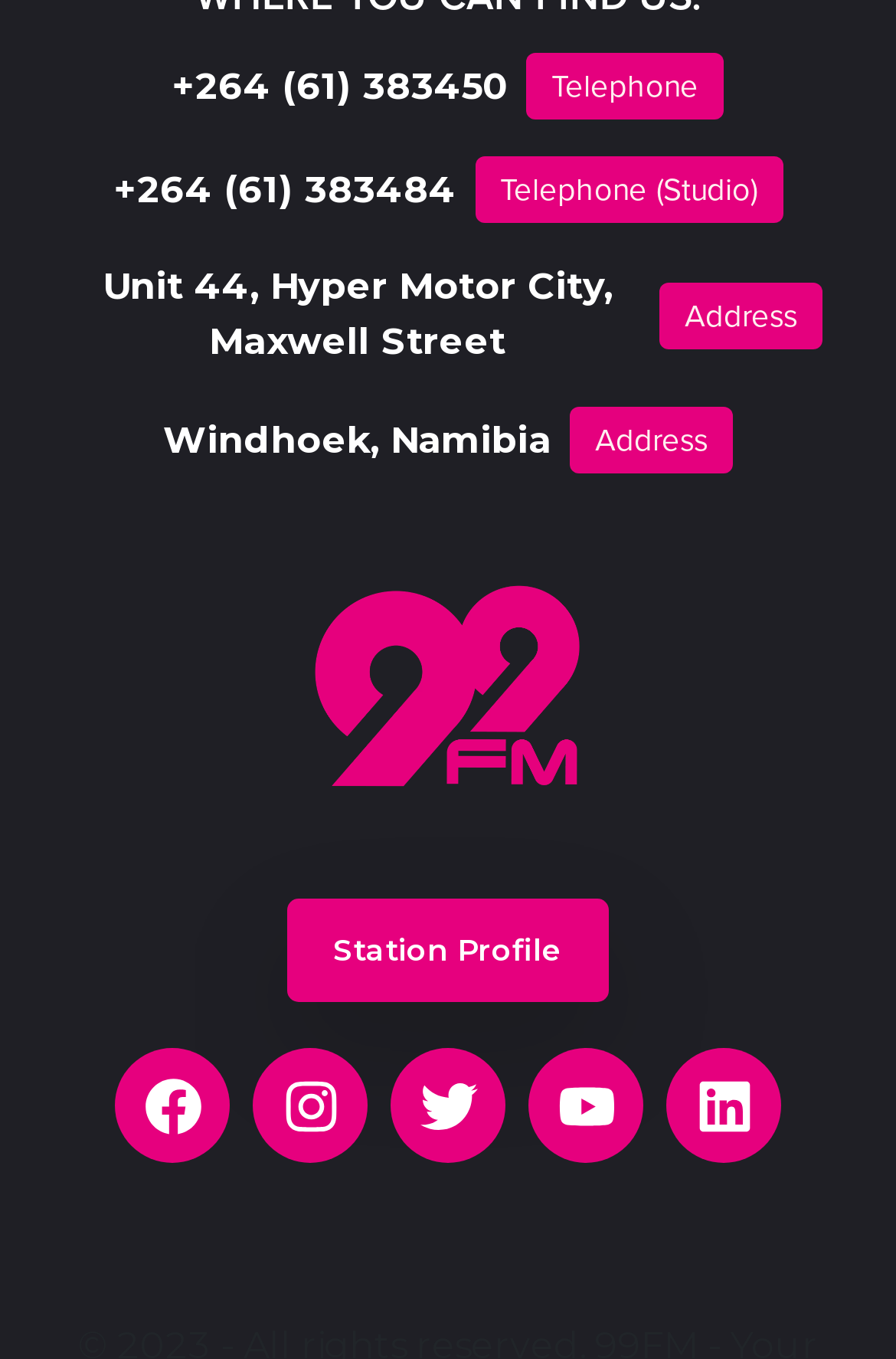Locate the bounding box coordinates of the area you need to click to fulfill this instruction: 'View the Linkedin page'. The coordinates must be in the form of four float numbers ranging from 0 to 1: [left, top, right, bottom].

[0.744, 0.772, 0.872, 0.856]